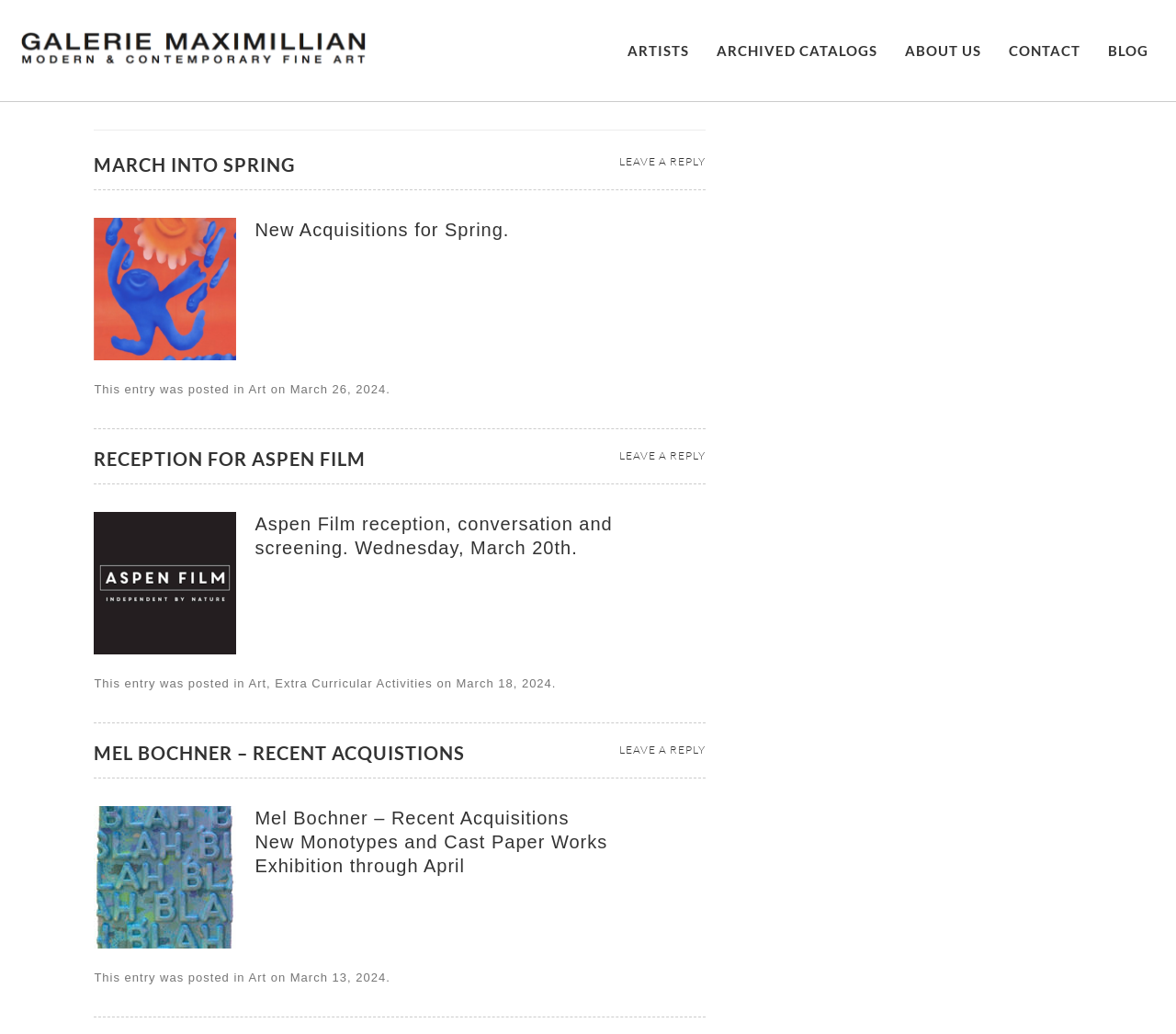Please pinpoint the bounding box coordinates for the region I should click to adhere to this instruction: "Click on Galerie Maximillian".

[0.012, 0.041, 0.316, 0.055]